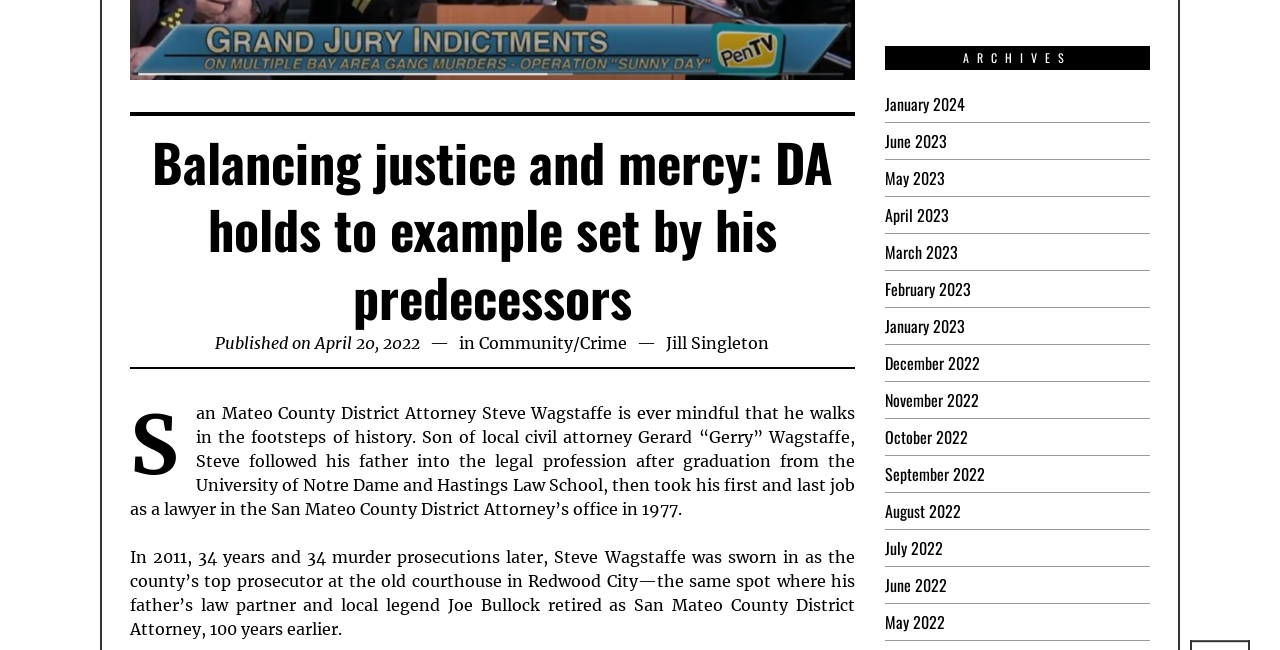Give the bounding box coordinates for this UI element: "Crime". The coordinates should be four float numbers between 0 and 1, arranged as [left, top, right, bottom].

[0.453, 0.512, 0.49, 0.542]